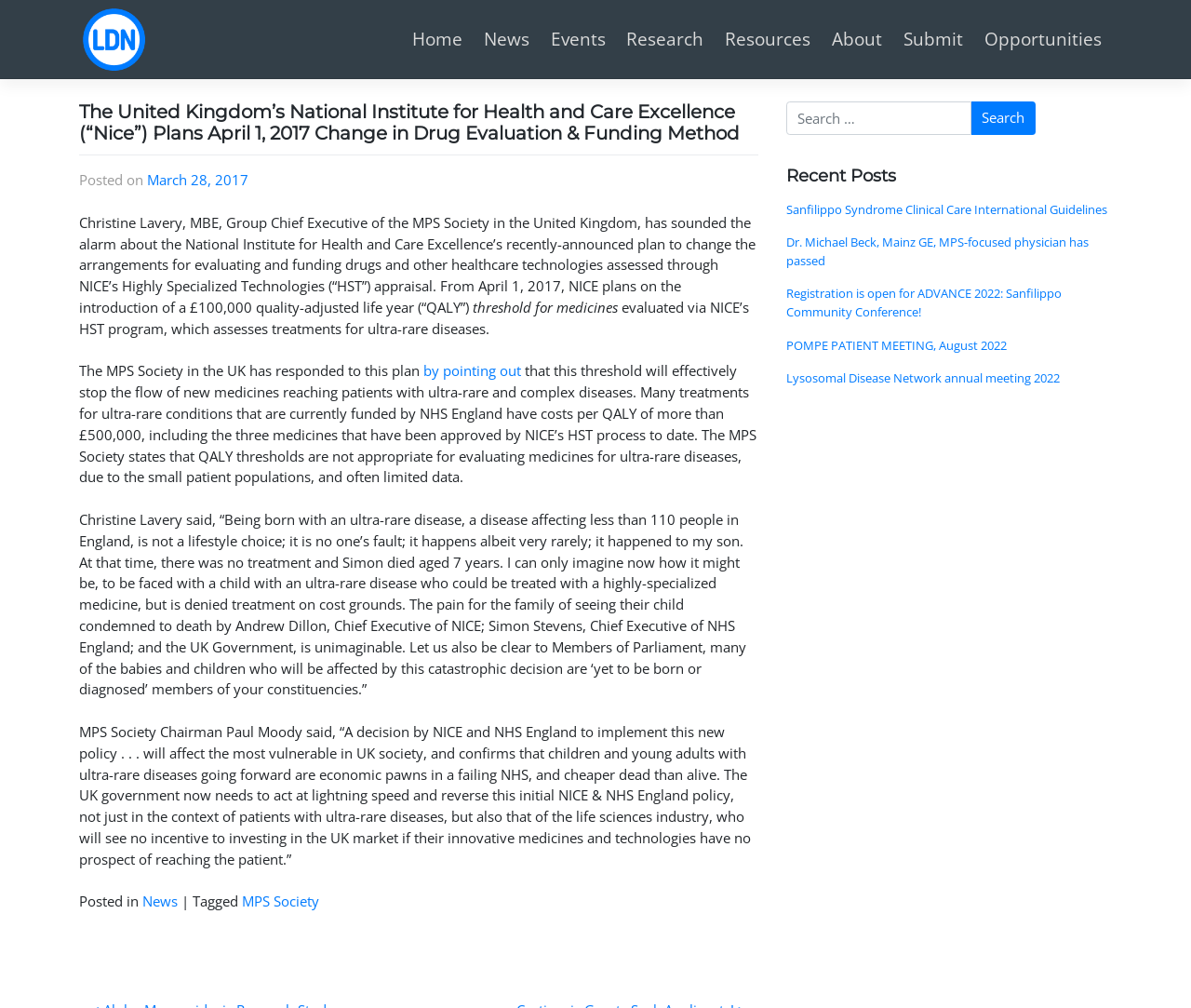Predict the bounding box for the UI component with the following description: "name="s" placeholder="Search …" title="Search for:"".

[0.66, 0.1, 0.815, 0.134]